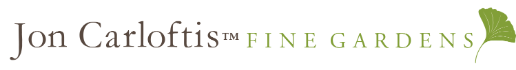What does the green leaf graphic symbolize?
Based on the image, provide your answer in one word or phrase.

Beauty and connection to gardening